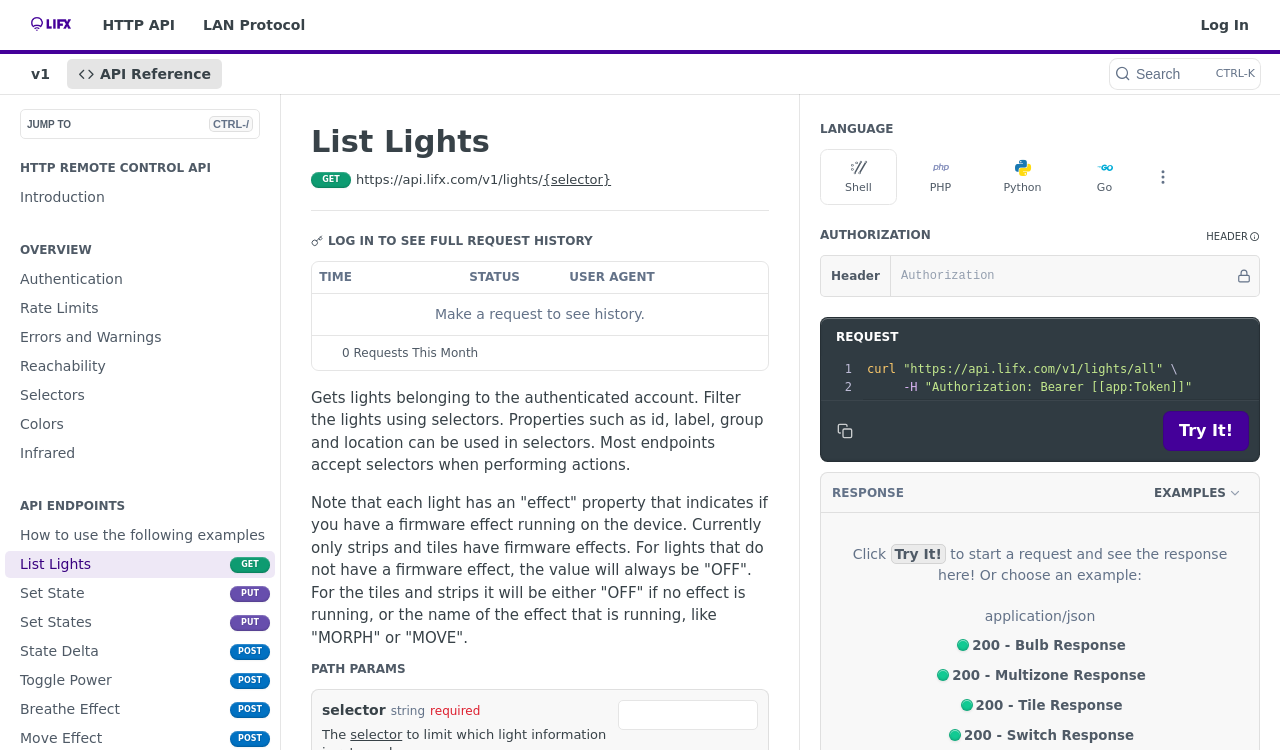Can you find the bounding box coordinates of the area I should click to execute the following instruction: "Click on the 'Finance' link"?

None